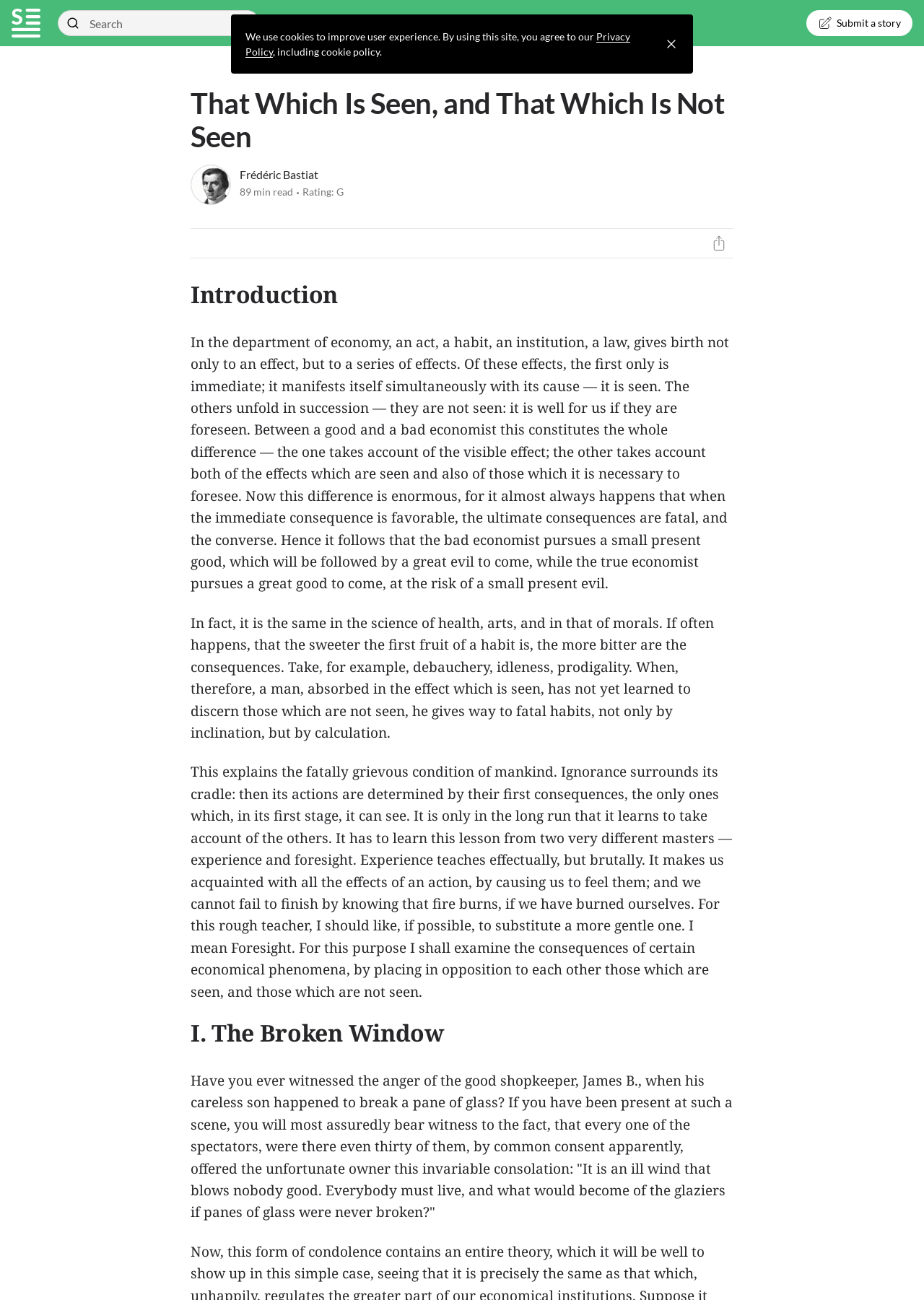Please determine the bounding box coordinates of the section I need to click to accomplish this instruction: "Submit a story".

[0.873, 0.008, 0.988, 0.028]